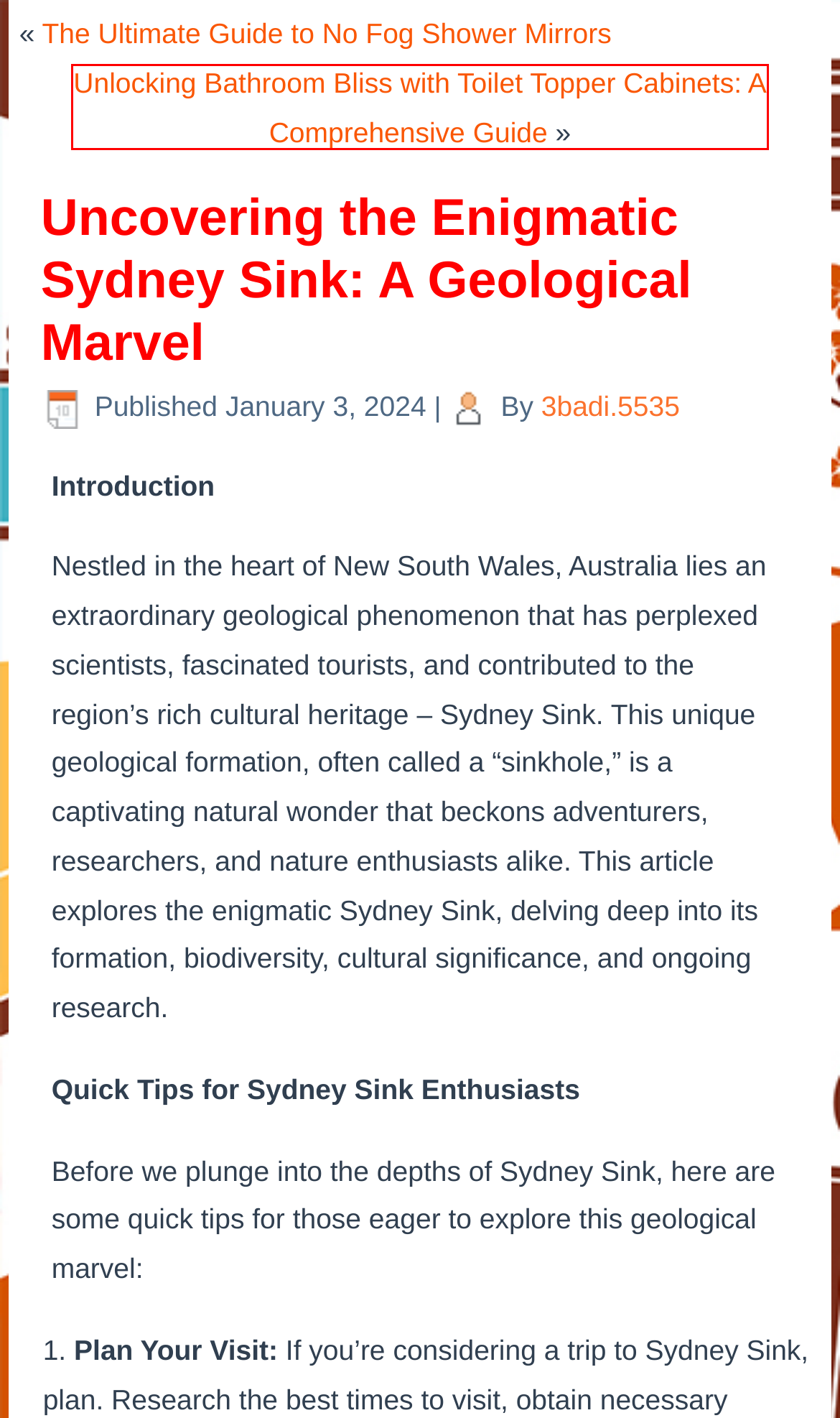Given a webpage screenshot with a red bounding box around a particular element, identify the best description of the new webpage that will appear after clicking on the element inside the red bounding box. Here are the candidates:
A. Exploring 48-Inch Single Sink Bathroom Vanities: A Comprehensive Guide – Modern Life Furniture
B. The Ultimate Guide to No Fog Shower Mirrors – Modern Life Furniture
C. Unlocking Bathroom Bliss with Toilet Topper Cabinets: A Comprehensive Guide – Modern Life Furniture
D. Elevating Your Bathroom Aesthetics with a 72-inch Modern Vanity – Modern Life Furniture
E. The Timeless Elegance of 24-Inch Vanities with Marble Tops – Modern Life Furniture
F. Celestial Elegance: The Enigmatic Allure of 3-Ring Mirrors – Modern Life Furniture
G. Exploring the Versatility of 55 Double Sink Vanities – Modern Life Furniture
H. Elevate Your Space with Leaner Mirrors: A Comprehensive Guide – Modern Life Furniture

C